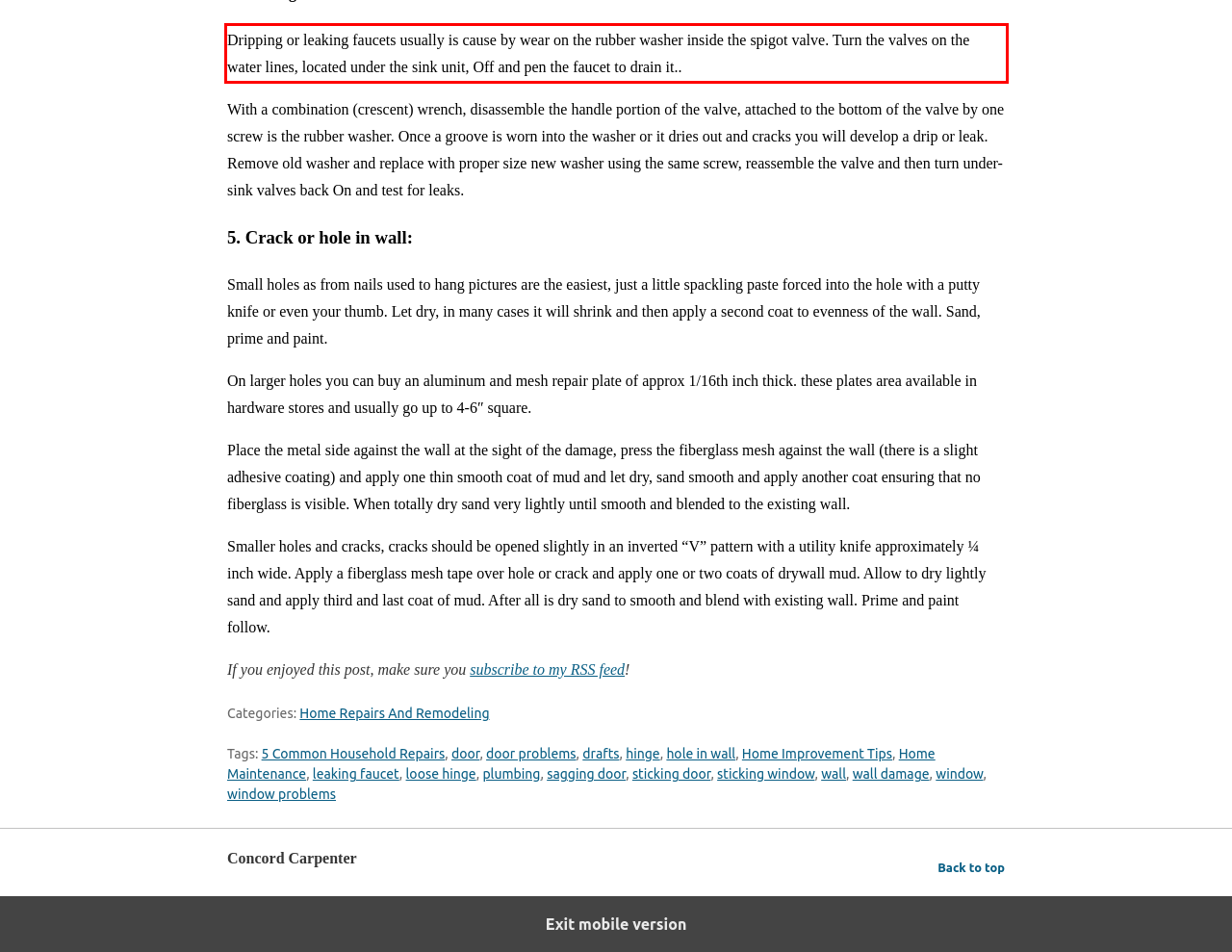You are provided with a screenshot of a webpage featuring a red rectangle bounding box. Extract the text content within this red bounding box using OCR.

Dripping or leaking faucets usually is cause by wear on the rubber washer inside the spigot valve. Turn the valves on the water lines, located under the sink unit, Off and pen the faucet to drain it..